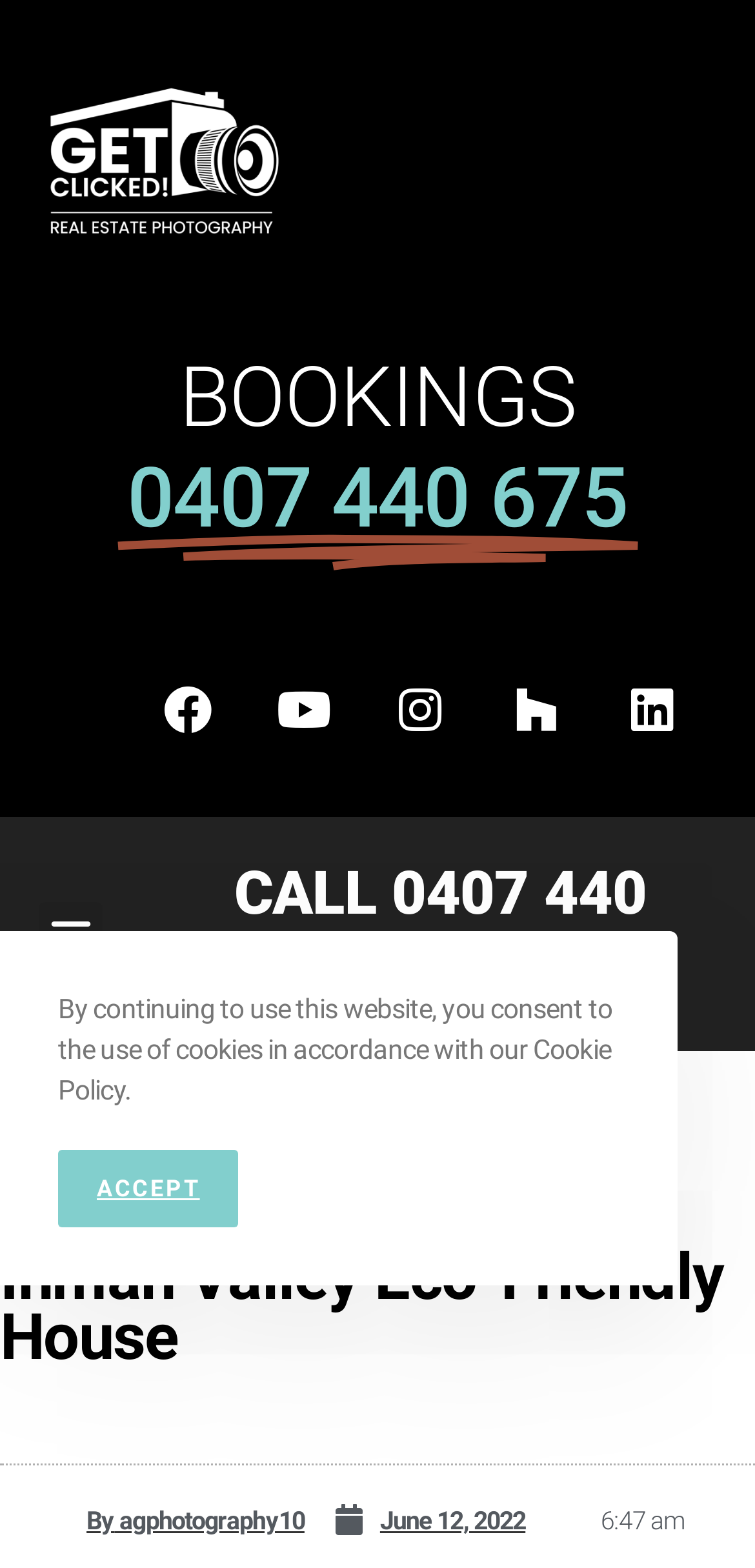With reference to the image, please provide a detailed answer to the following question: Who is the author of the article?

I found the author of the article by looking at the link element that says 'By agphotography10'.